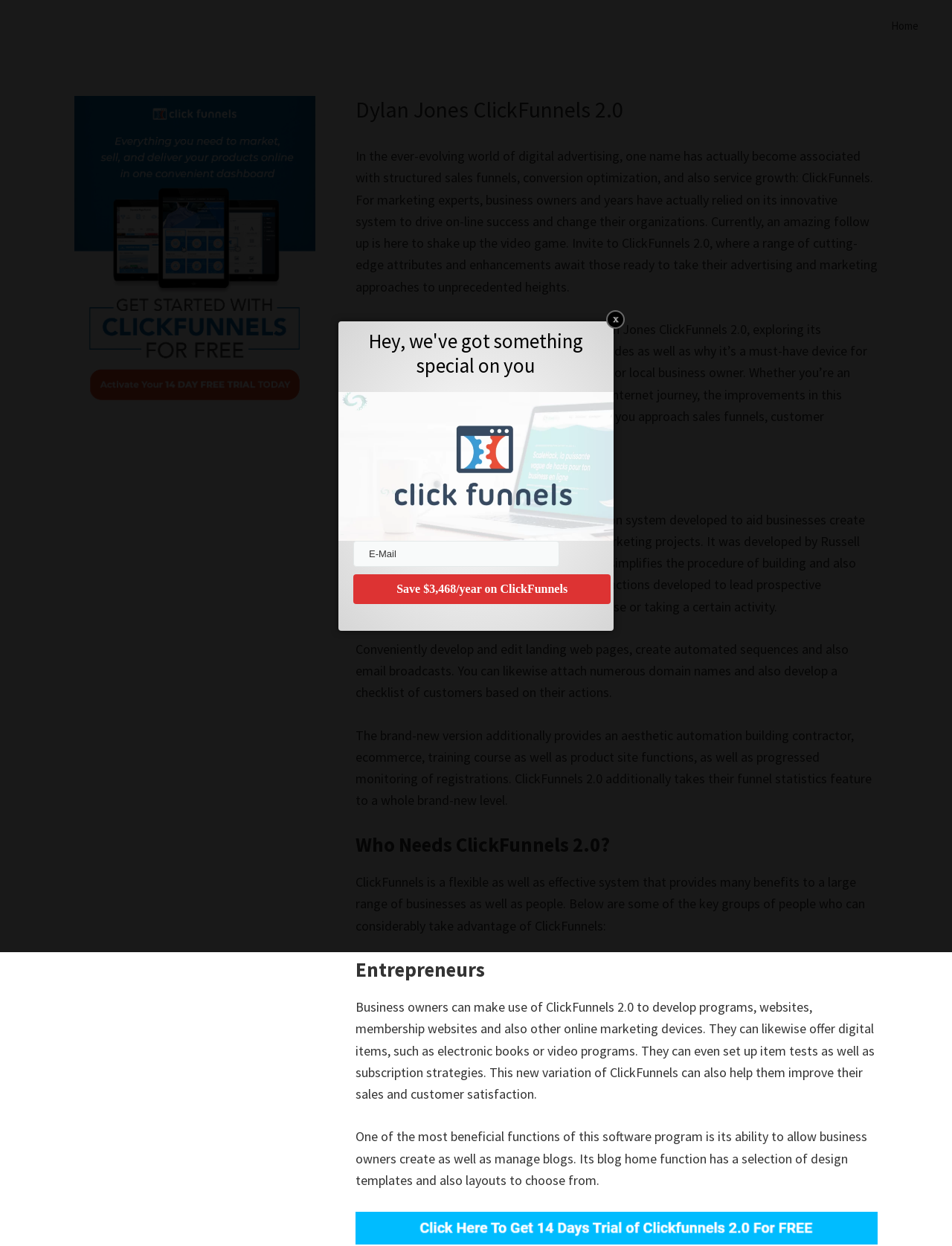Respond to the following question using a concise word or phrase: 
Who can benefit from using ClickFunnels 2.0?

Entrepreneurs and marketers